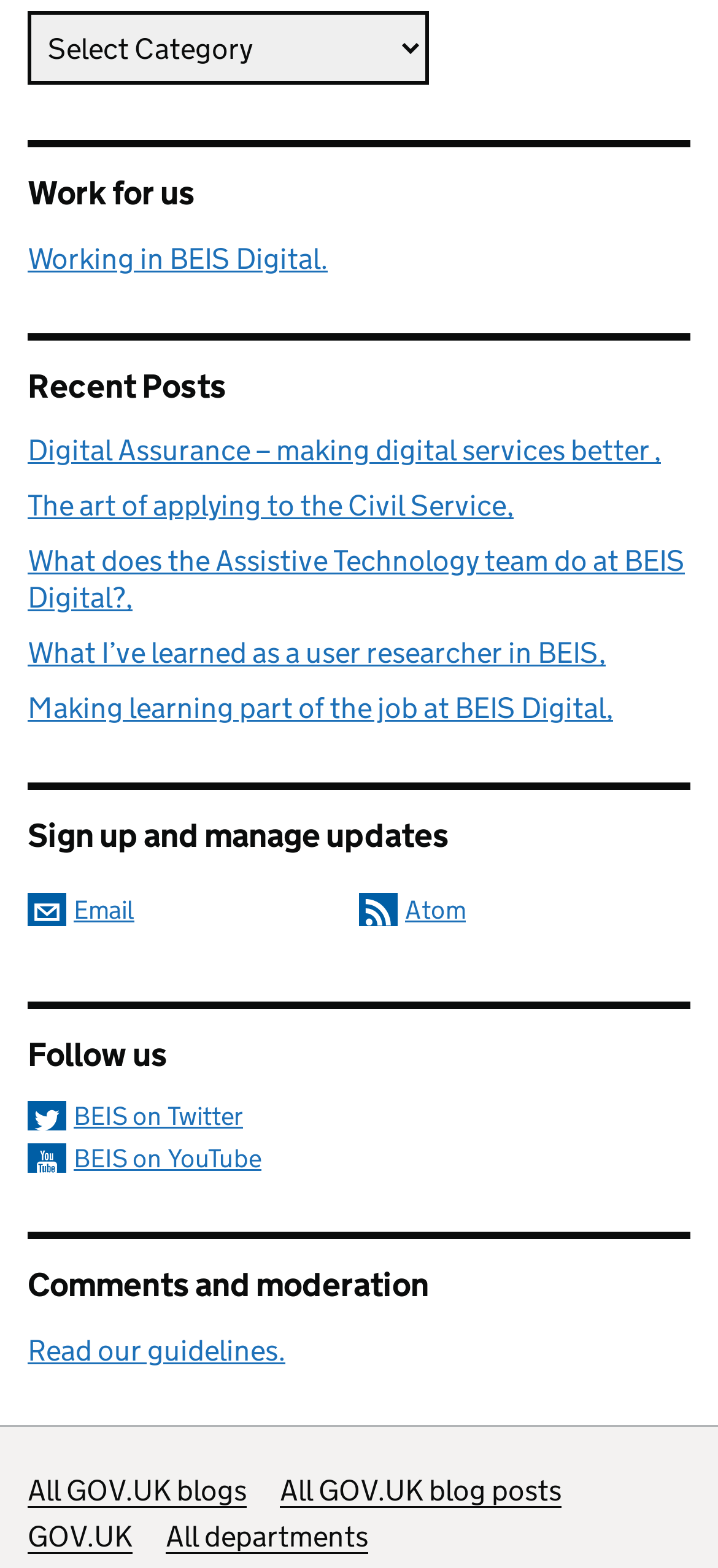Using the webpage screenshot, locate the HTML element that fits the following description and provide its bounding box: "Read our guidelines.".

[0.038, 0.85, 0.397, 0.872]